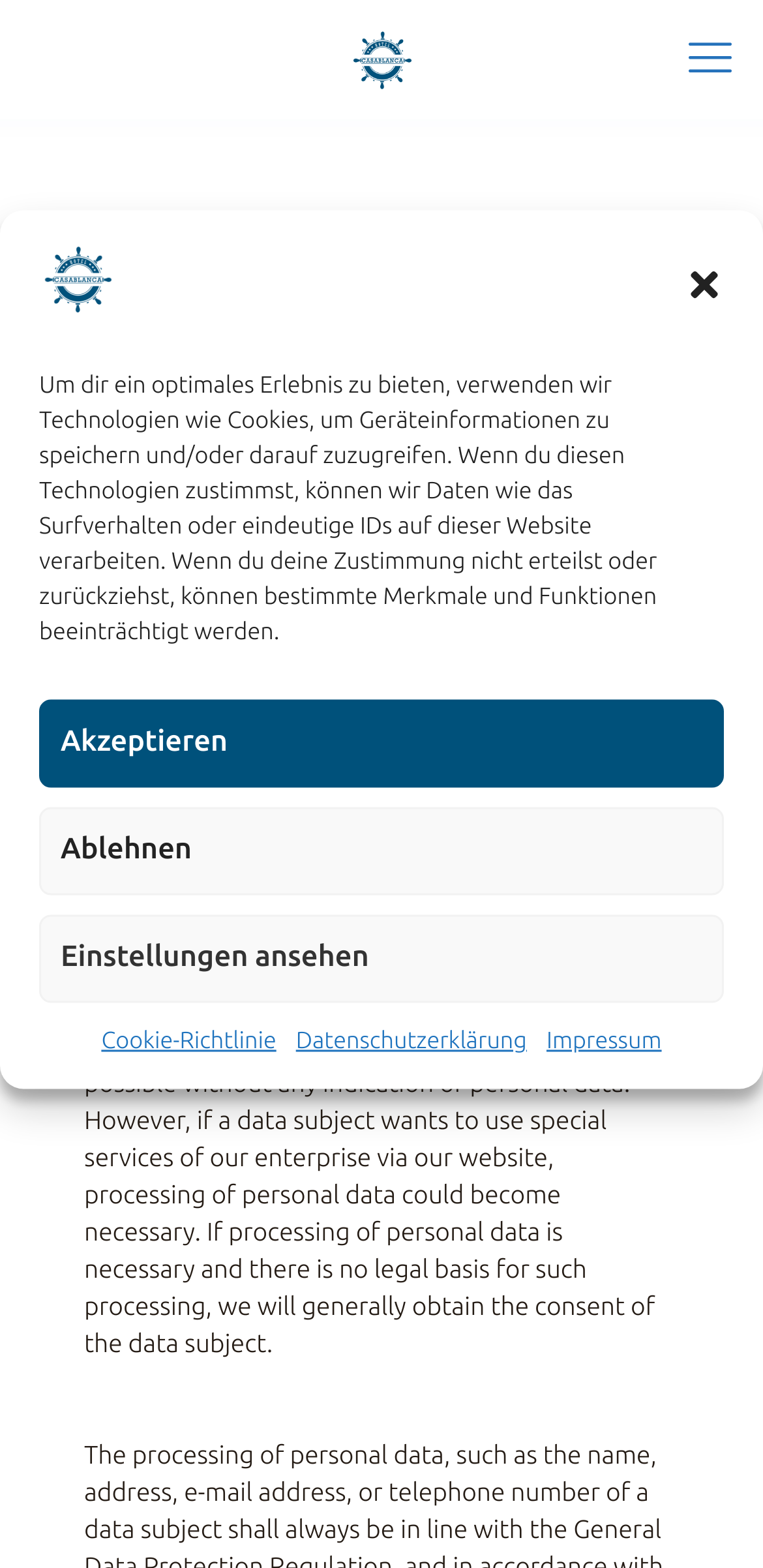Extract the bounding box coordinates for the HTML element that matches this description: "Impressum". The coordinates should be four float numbers between 0 and 1, i.e., [left, top, right, bottom].

[0.716, 0.652, 0.867, 0.676]